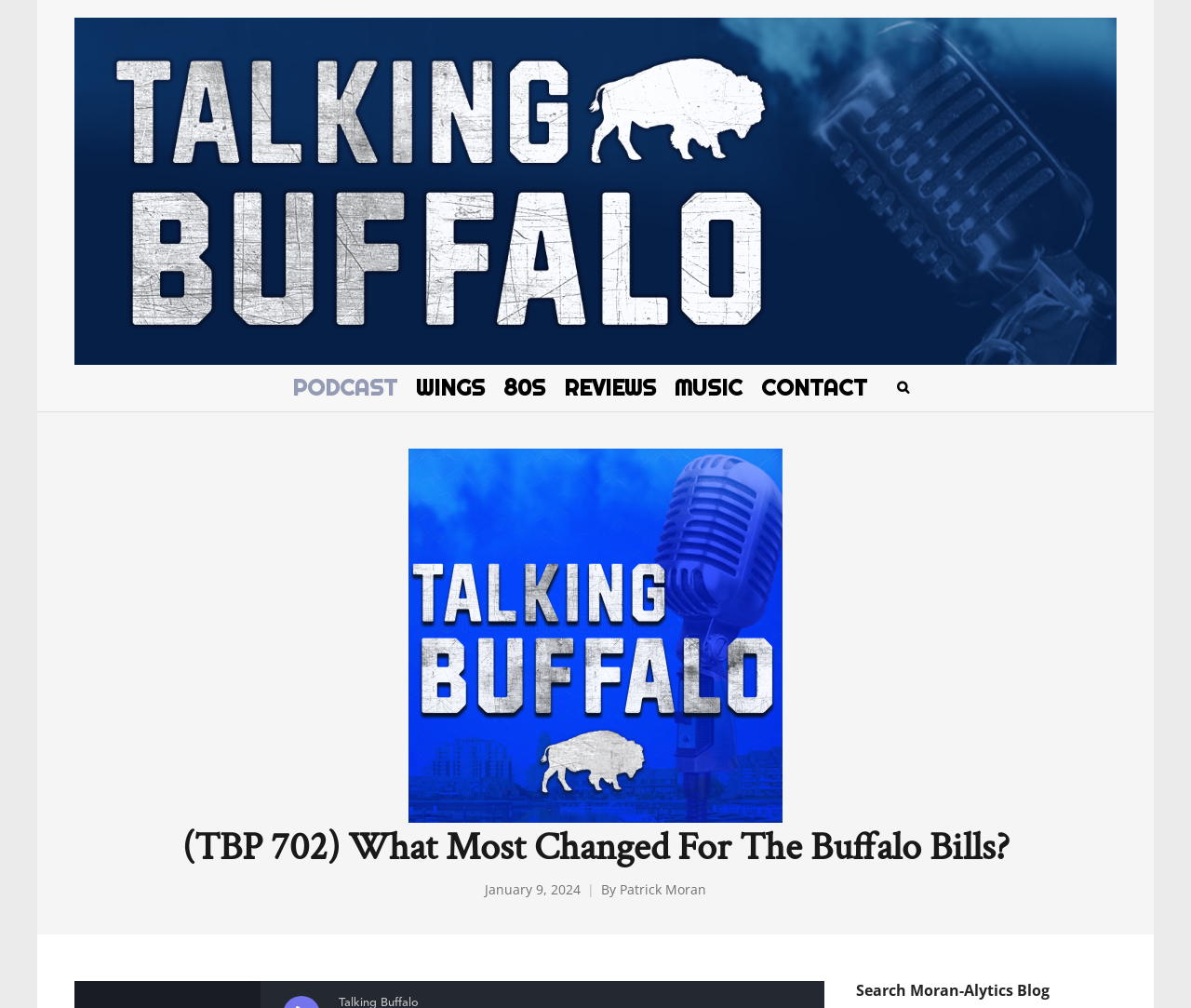Please identify the bounding box coordinates of the element that needs to be clicked to execute the following command: "search Moran-Alytics Blog". Provide the bounding box using four float numbers between 0 and 1, formatted as [left, top, right, bottom].

[0.719, 0.973, 0.938, 0.993]